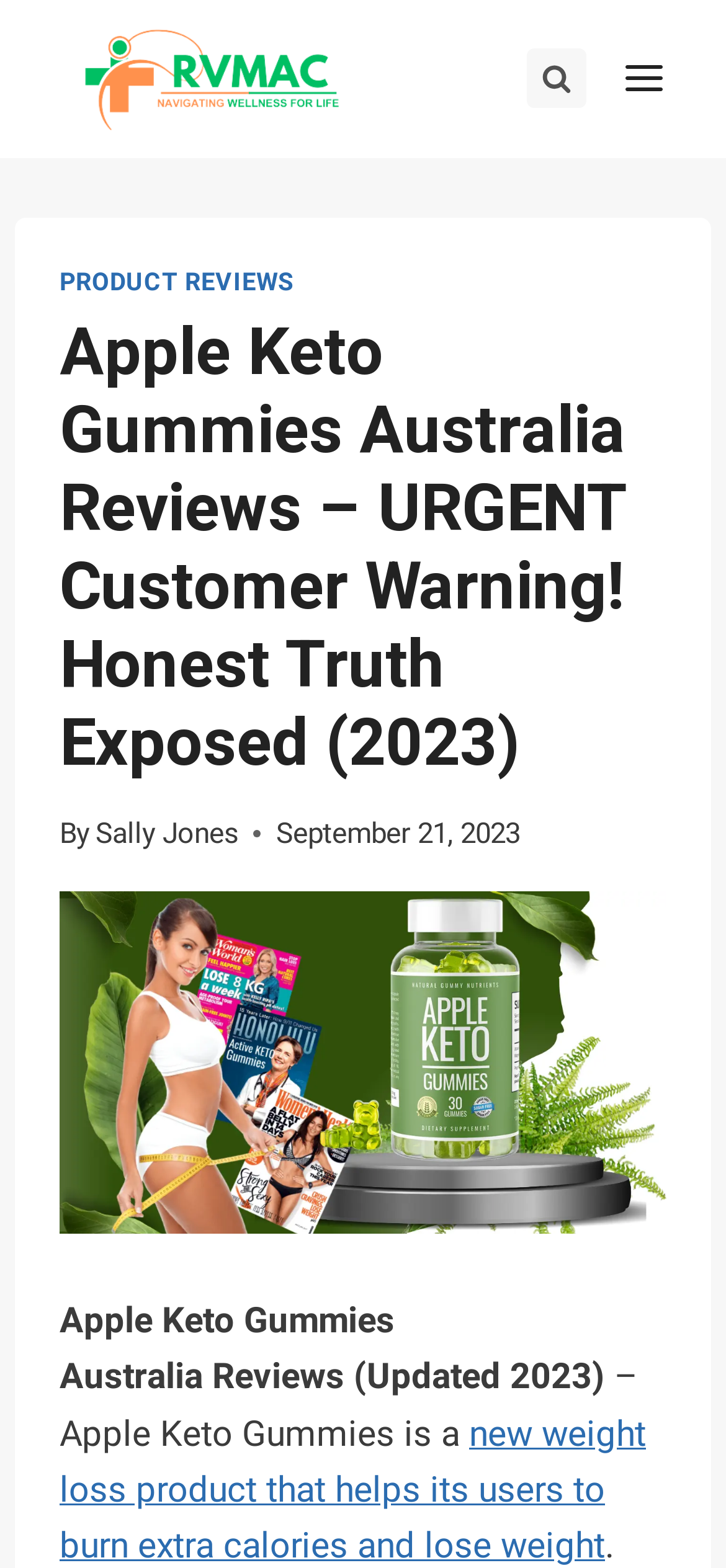Answer the following query concisely with a single word or phrase:
What is the logo on the top left corner?

rvmac logo